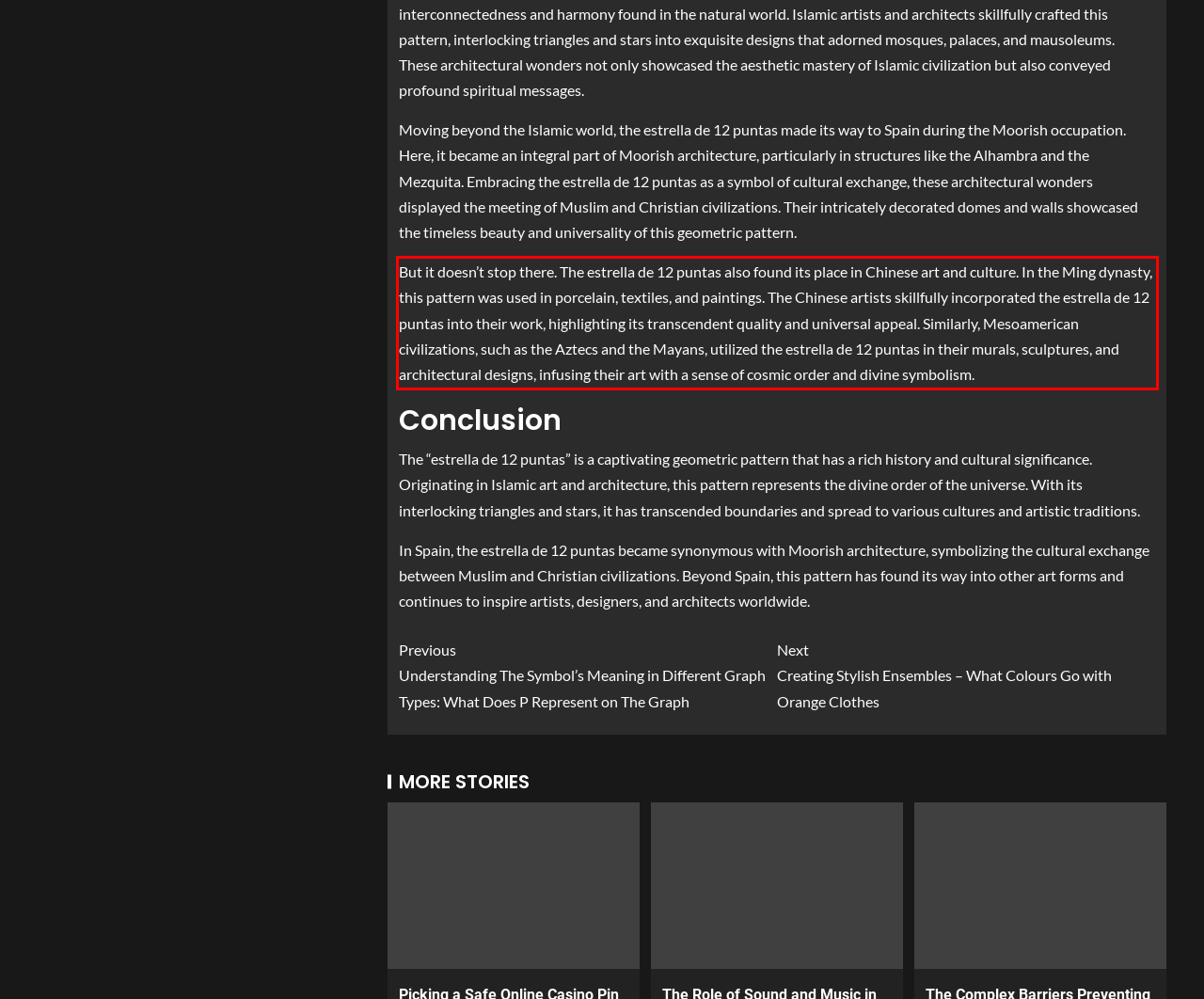Identify and transcribe the text content enclosed by the red bounding box in the given screenshot.

But it doesn’t stop there. The estrella de 12 puntas also found its place in Chinese art and culture. In the Ming dynasty, this pattern was used in porcelain, textiles, and paintings. The Chinese artists skillfully incorporated the estrella de 12 puntas into their work, highlighting its transcendent quality and universal appeal. Similarly, Mesoamerican civilizations, such as the Aztecs and the Mayans, utilized the estrella de 12 puntas in their murals, sculptures, and architectural designs, infusing their art with a sense of cosmic order and divine symbolism.